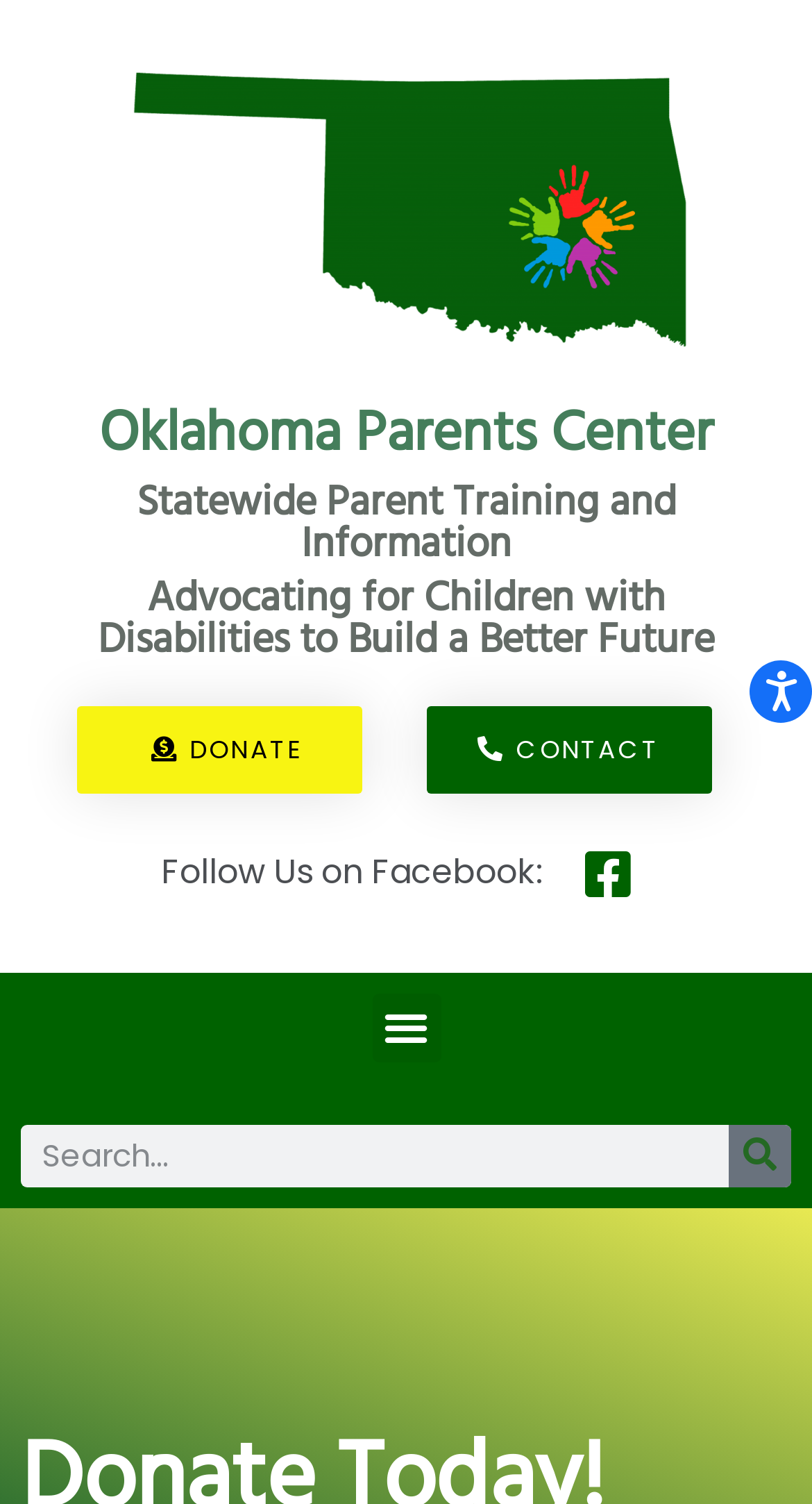Determine the bounding box coordinates for the area that should be clicked to carry out the following instruction: "Follow on Facebook".

[0.709, 0.564, 0.802, 0.598]